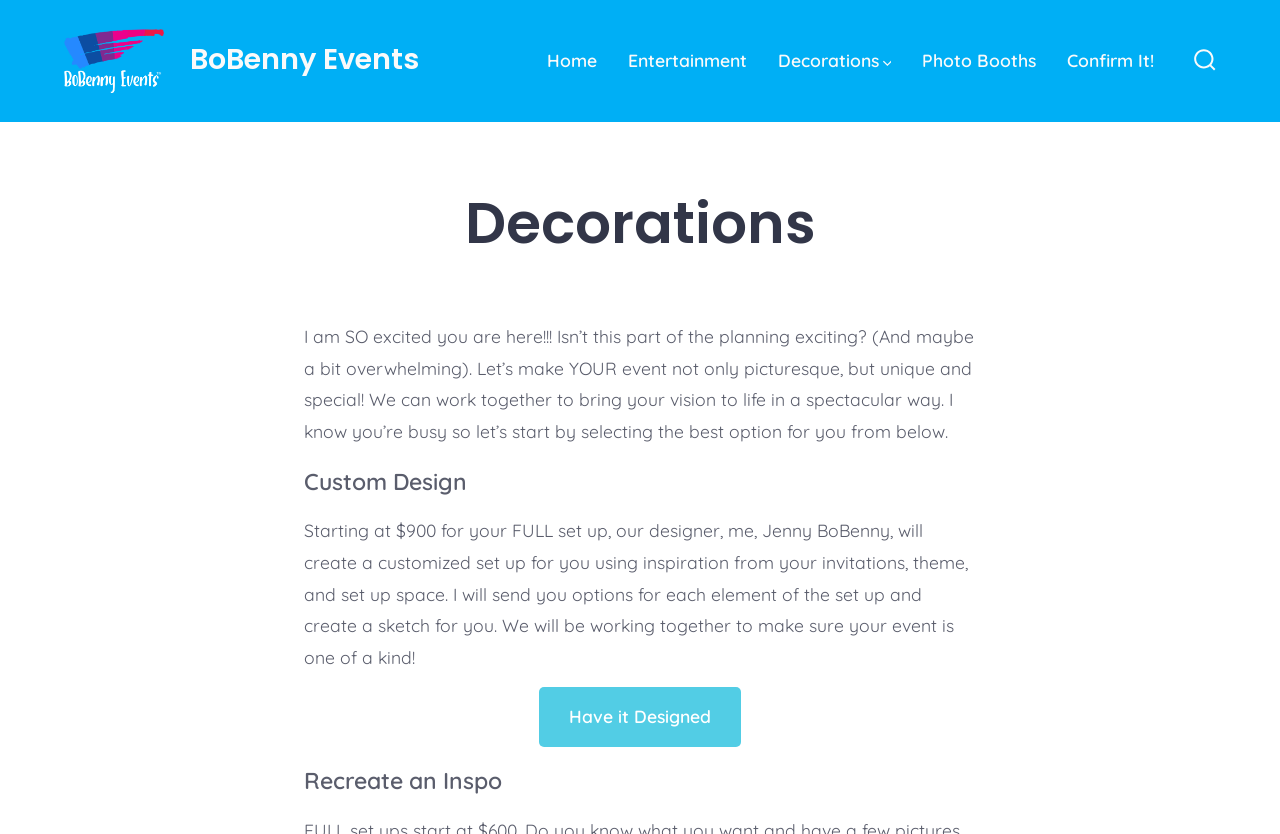Find the bounding box coordinates for the element that must be clicked to complete the instruction: "Go to Home page". The coordinates should be four float numbers between 0 and 1, indicated as [left, top, right, bottom].

[0.428, 0.054, 0.467, 0.092]